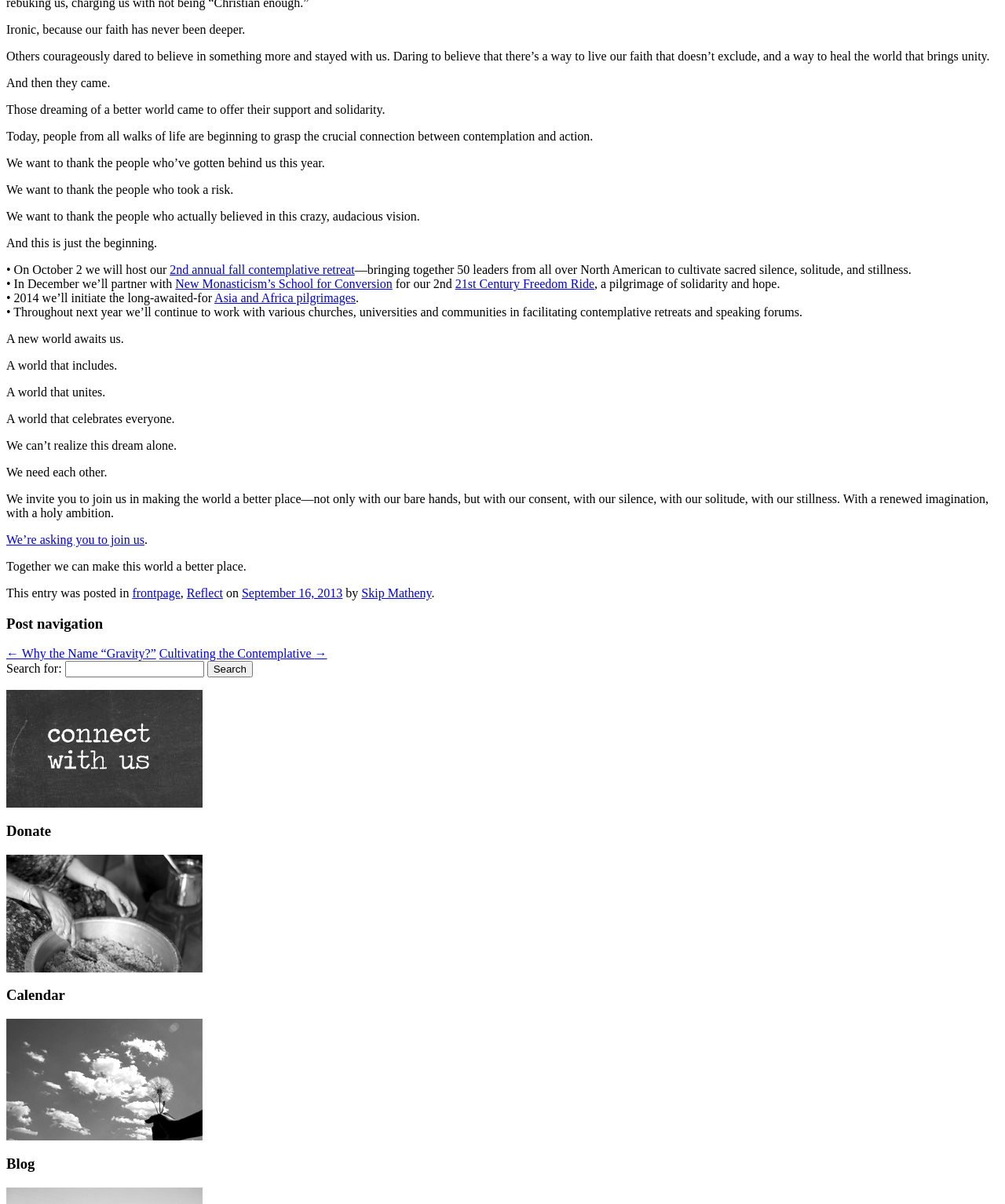Given the following UI element description: "Cultivating the Contemplative →", find the bounding box coordinates in the webpage screenshot.

[0.158, 0.537, 0.325, 0.548]